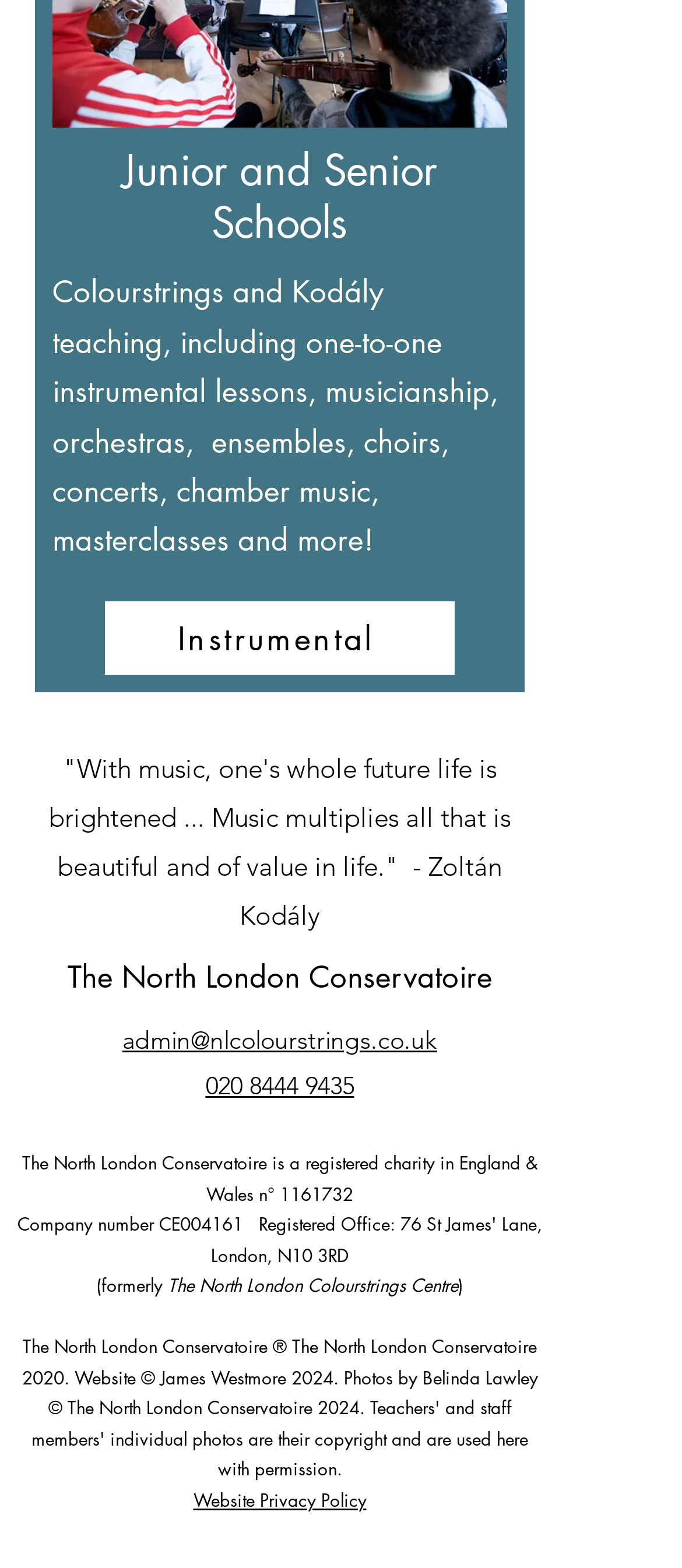What is the contact email?
Can you offer a detailed and complete answer to this question?

The webpage provides a link to 'admin@nlcolourstrings.co.uk' which is likely the contact email for the North London Conservatoire.